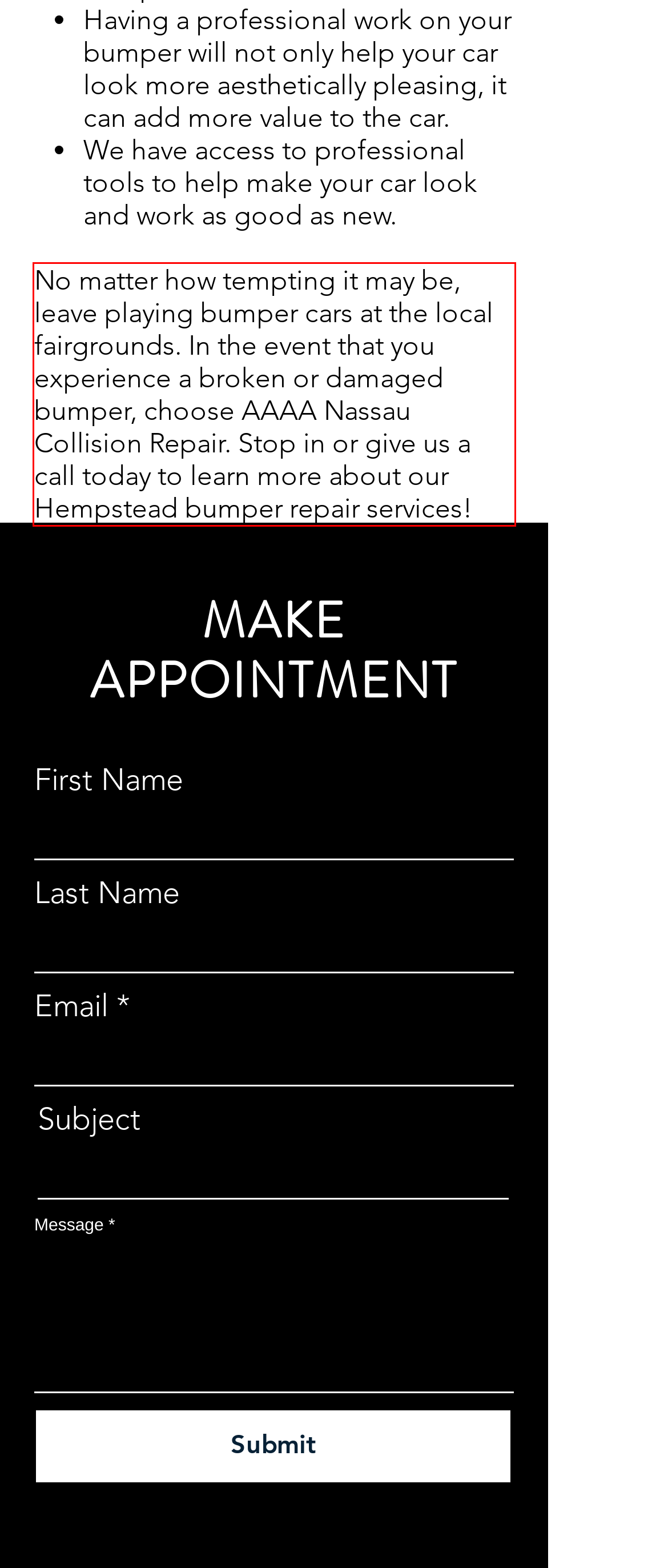Analyze the screenshot of the webpage that features a red bounding box and recognize the text content enclosed within this red bounding box.

No matter how tempting it may be, leave playing bumper cars at the local fairgrounds. In the event that you experience a broken or damaged bumper, choose AAAA Nassau Collision Repair. Stop in or give us a call today to learn more about our Hempstead bumper repair services!